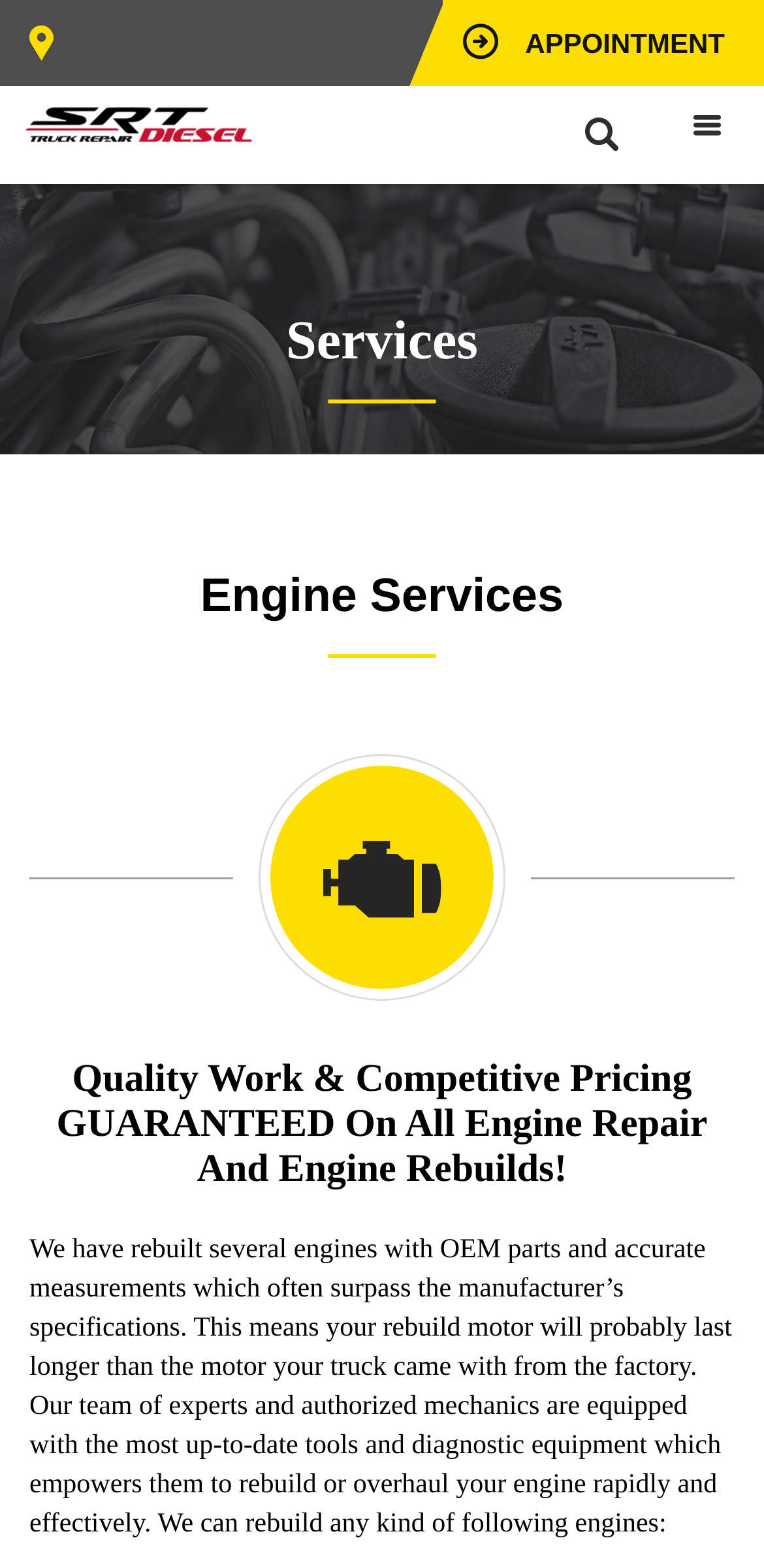What tools do their mechanics use?
Examine the image and provide an in-depth answer to the question.

The text mentions that 'Our team of experts and authorized mechanics are equipped with the most up-to-date tools and diagnostic equipment', which suggests that their mechanics use modern and advanced tools and equipment to perform their services.